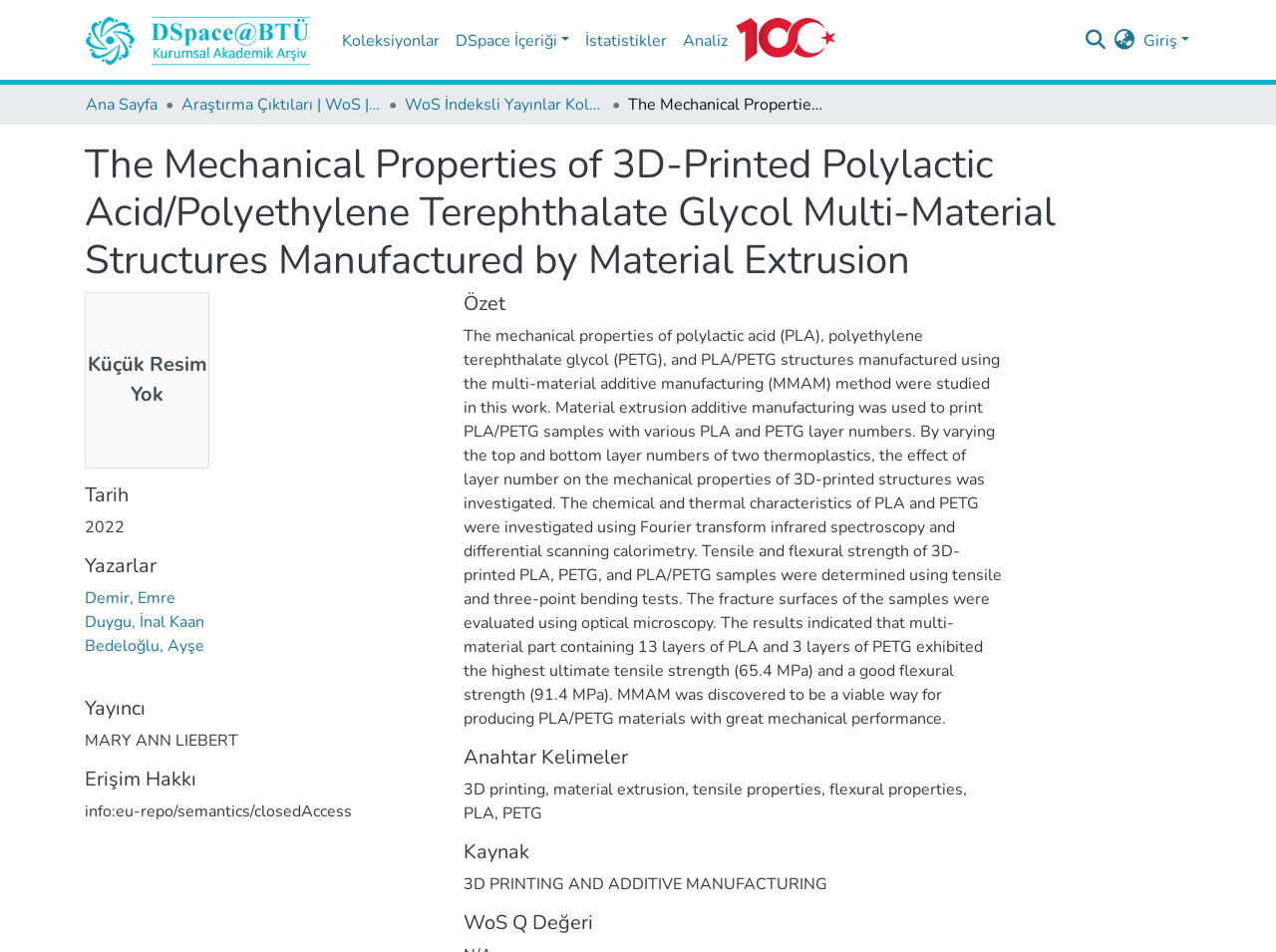Please identify the bounding box coordinates of the clickable area that will fulfill the following instruction: "Search for a keyword". The coordinates should be in the format of four float numbers between 0 and 1, i.e., [left, top, right, bottom].

[0.845, 0.021, 0.869, 0.061]